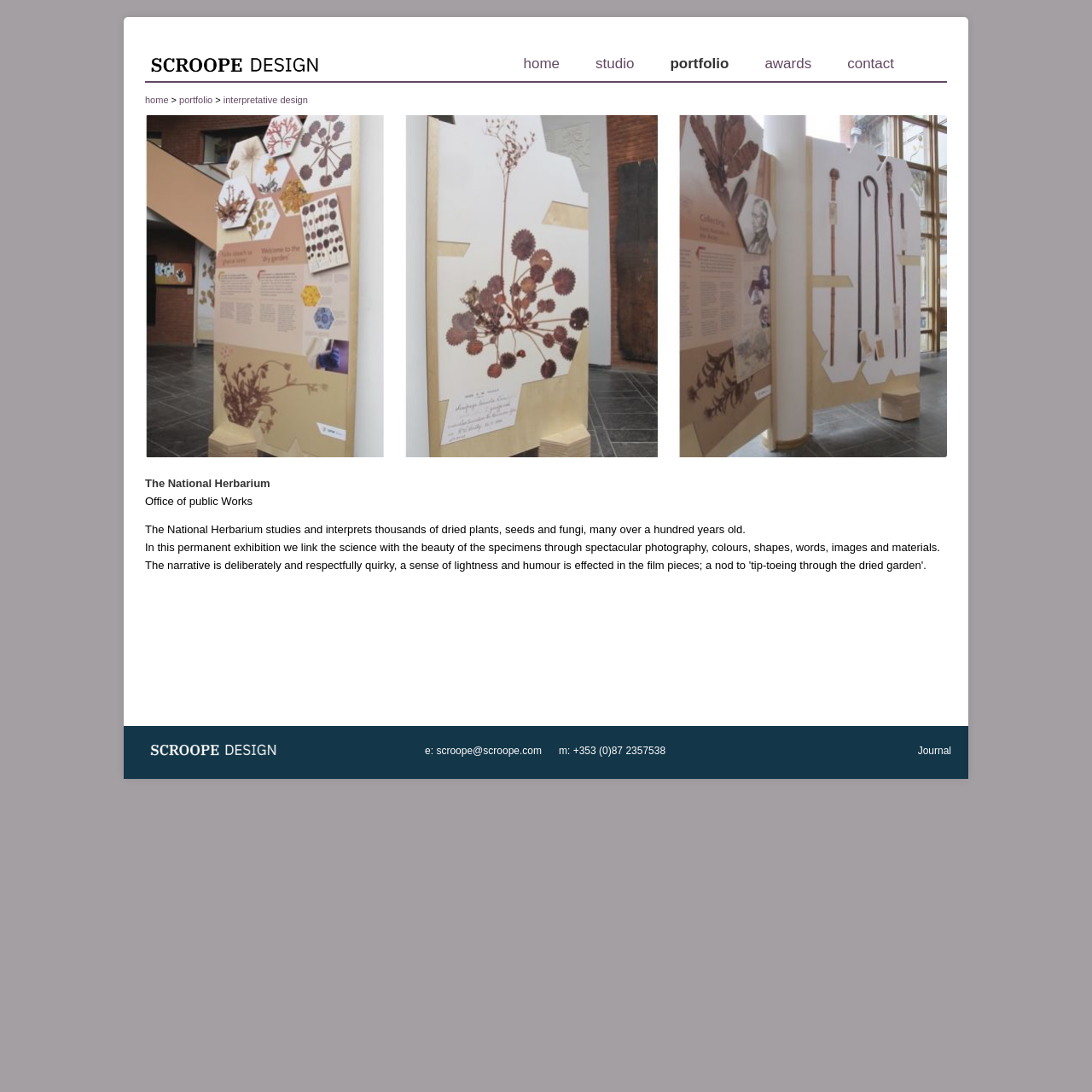Determine the bounding box coordinates of the region to click in order to accomplish the following instruction: "visit home page". Provide the coordinates as four float numbers between 0 and 1, specifically [left, top, right, bottom].

[0.448, 0.055, 0.513, 0.062]